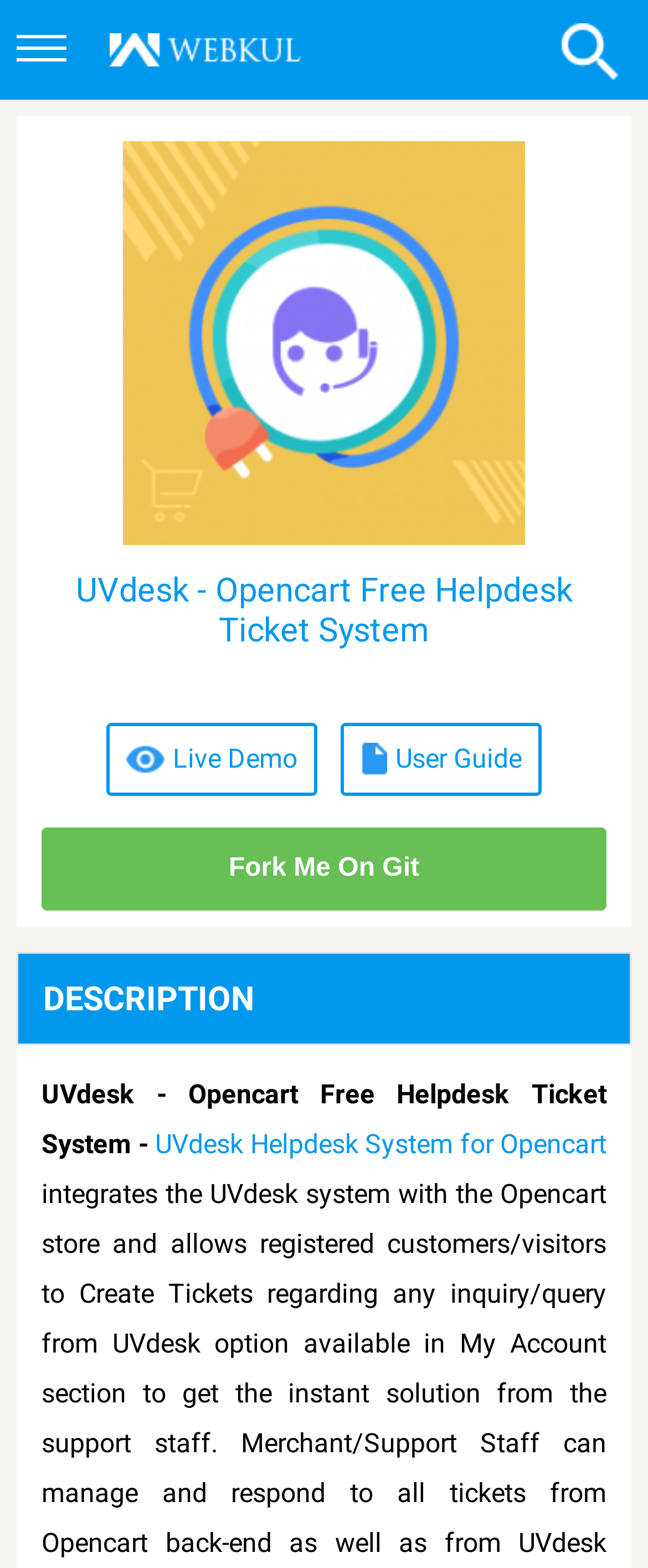Locate the bounding box coordinates of the clickable part needed for the task: "Go to Webkul Store".

[0.169, 0.016, 0.464, 0.047]